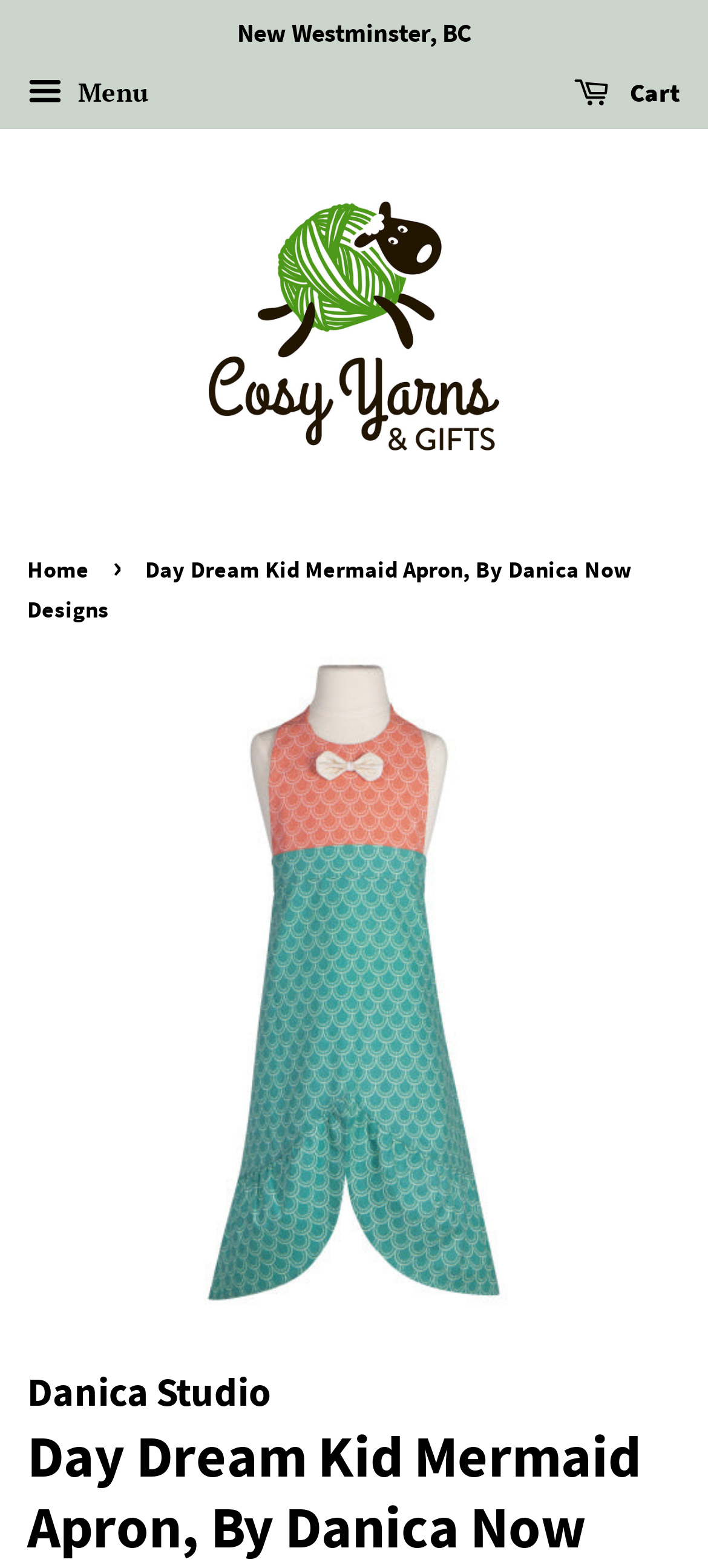Refer to the image and answer the question with as much detail as possible: What is the name of the studio associated with the apron?

I found the name of the studio by looking at the StaticText element with the text 'Danica Studio' at coordinates [0.038, 0.871, 0.382, 0.904]. This text is likely to be the name of the studio associated with the apron.